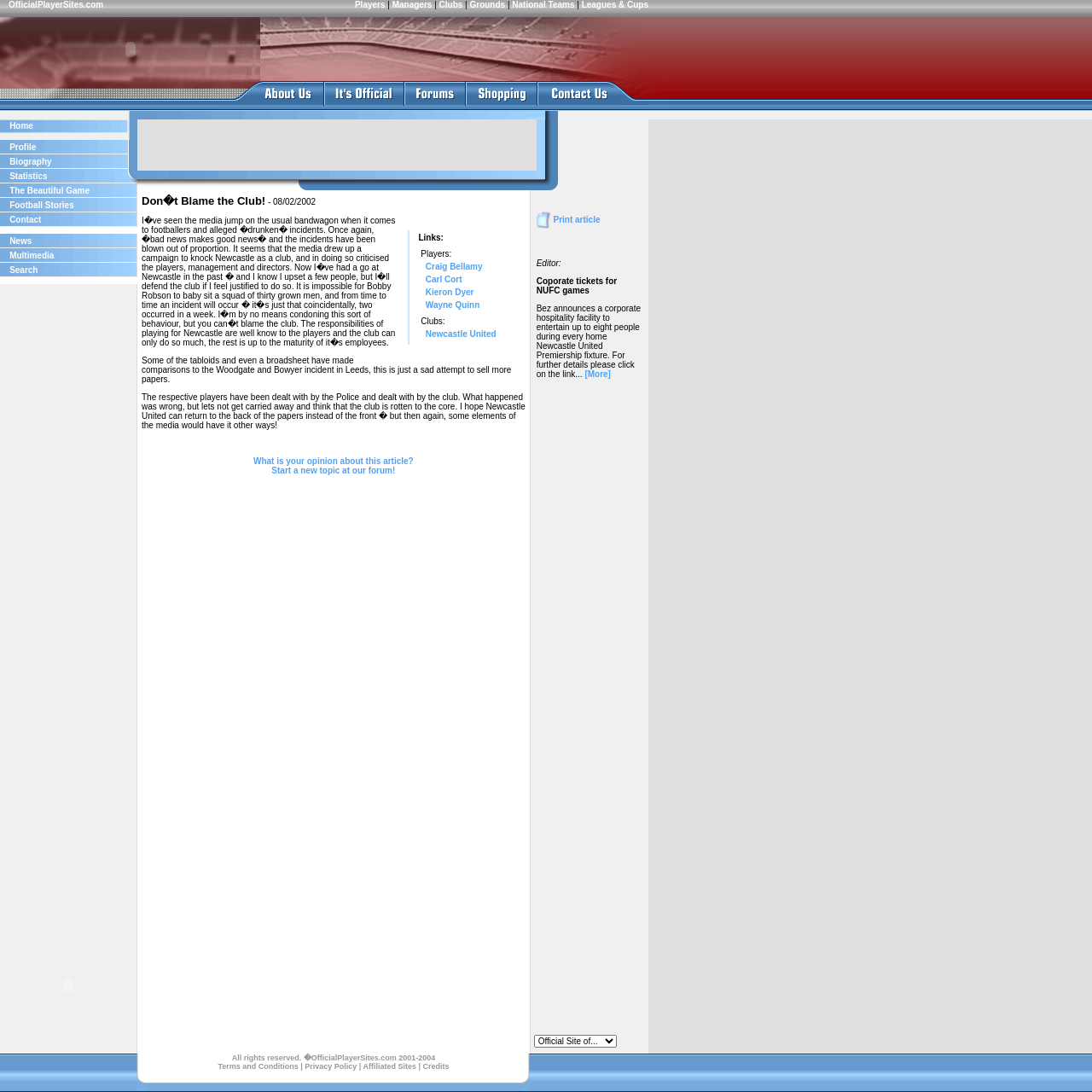Locate the bounding box coordinates of the clickable element to fulfill the following instruction: "Click on the 'Profile' link". Provide the coordinates as four float numbers between 0 and 1 in the format [left, top, right, bottom].

[0.009, 0.13, 0.033, 0.139]